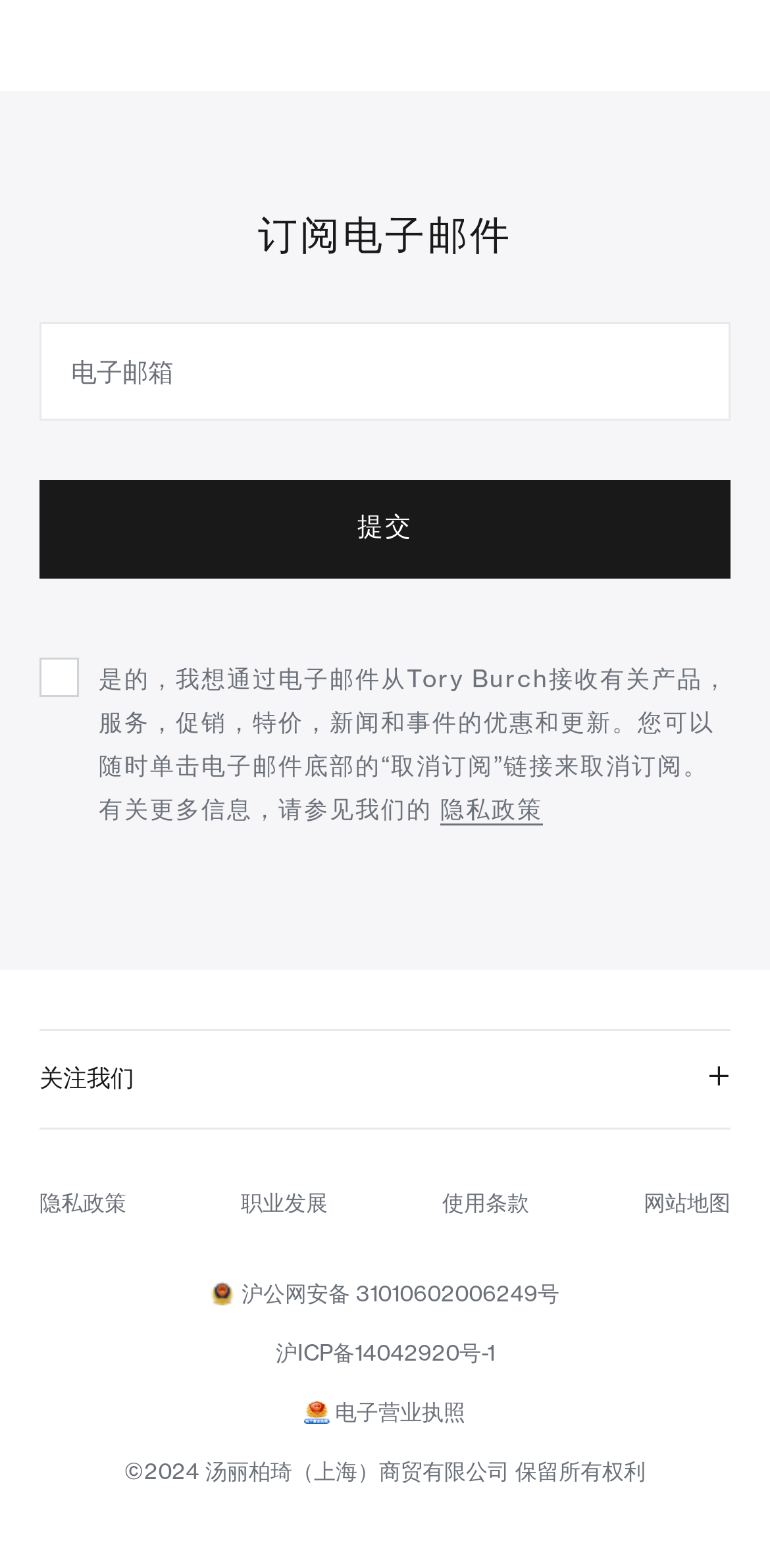Identify the bounding box coordinates of the element that should be clicked to fulfill this task: "Click submit". The coordinates should be provided as four float numbers between 0 and 1, i.e., [left, top, right, bottom].

[0.051, 0.305, 0.949, 0.368]